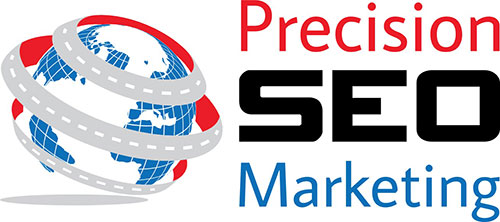Create a detailed narrative for the image.

The image features the logo of "Precision SEO Marketing," prominently showcasing a stylized globe wrapped in road-like bands, symbolizing connectivity and global outreach. The logo’s color palette includes vibrant red and blue text, with the word "Precision" in red, "SEO" in bold black, and "Marketing" in blue. This design reflects the company's focus on providing precise and effective search engine optimization services. The globe represents the digital landscape, while the roads imply strategic pathways to success in online marketing. Overall, this logo encapsulates the brand's mission to elevate digital presence and drive results for clients in Minnesota and beyond.